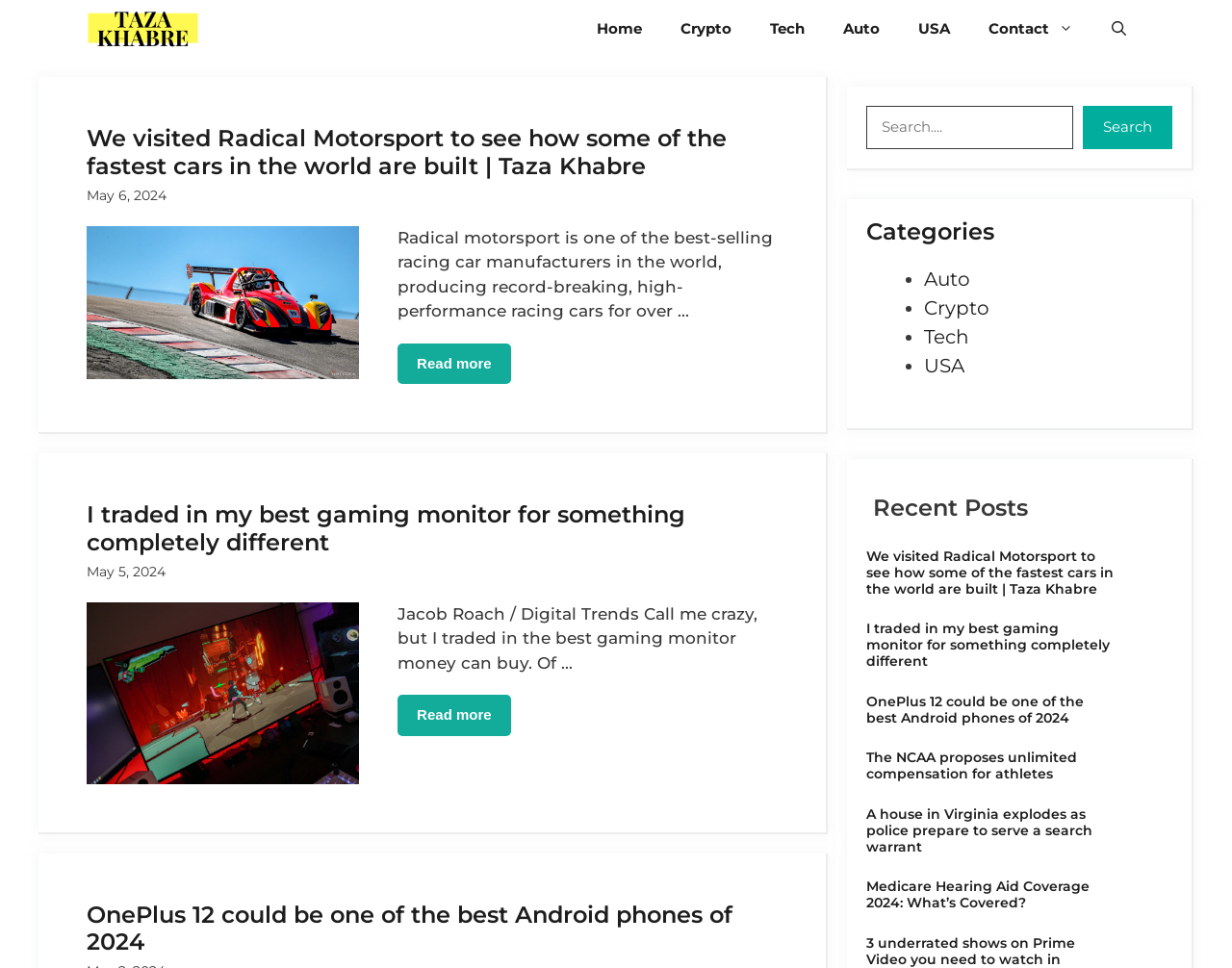Give a detailed explanation of the elements present on the webpage.

The webpage is a news website with the title "Taza Khabre - Taza Khabar Har Pal" at the top. Below the title, there is a primary navigation menu with links to "Home", "Crypto", "Tech", "Auto", "USA", and "Contact". To the right of the navigation menu, there is a search button and a search bar.

The main content of the webpage is divided into sections. The first section has a heading "We visited Radical Motorsport to see how some of the fastest cars in the world are built | Taza Khabre" and a brief summary of the article. Below the summary, there is a "Read more" link and a timestamp indicating the article was published on May 6, 2024. To the left of the summary, there is a figure, likely an image related to the article.

The second section has a similar layout, with a heading "I traded in my best gaming monitor for something completely different" and a brief summary of the article. Below the summary, there is a "Read more" link and a timestamp indicating the article was published on May 5, 2024. To the left of the summary, there is another figure, likely an image related to the article.

The third section has a heading "OnePlus 12 could be one of the best Android phones of 2024" and a brief summary of the article. Below the summary, there is a "Read more" link and no timestamp. To the left of the summary, there is another figure, likely an image related to the article.

Below these sections, there is a search bar with a "Search" button to the right. Below the search bar, there is a heading "Categories" with links to "Auto", "Crypto", "Tech", and "USA" categories.

Further down the page, there is a section with a heading "Recent Posts" that lists several articles with headings, summaries, and "Read more" links. The articles are listed in a vertical column, with the most recent article at the top.